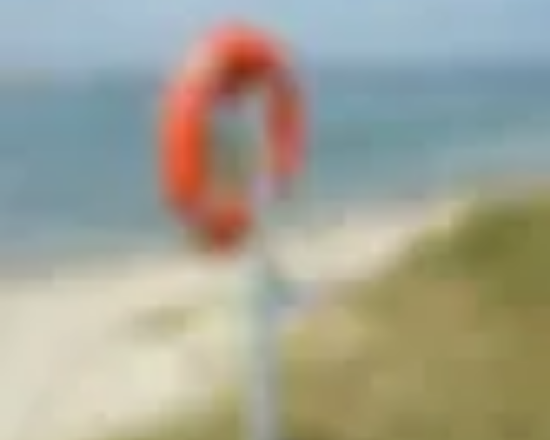What is the condition of the waves in the background?
Give a single word or phrase answer based on the content of the image.

Gentle